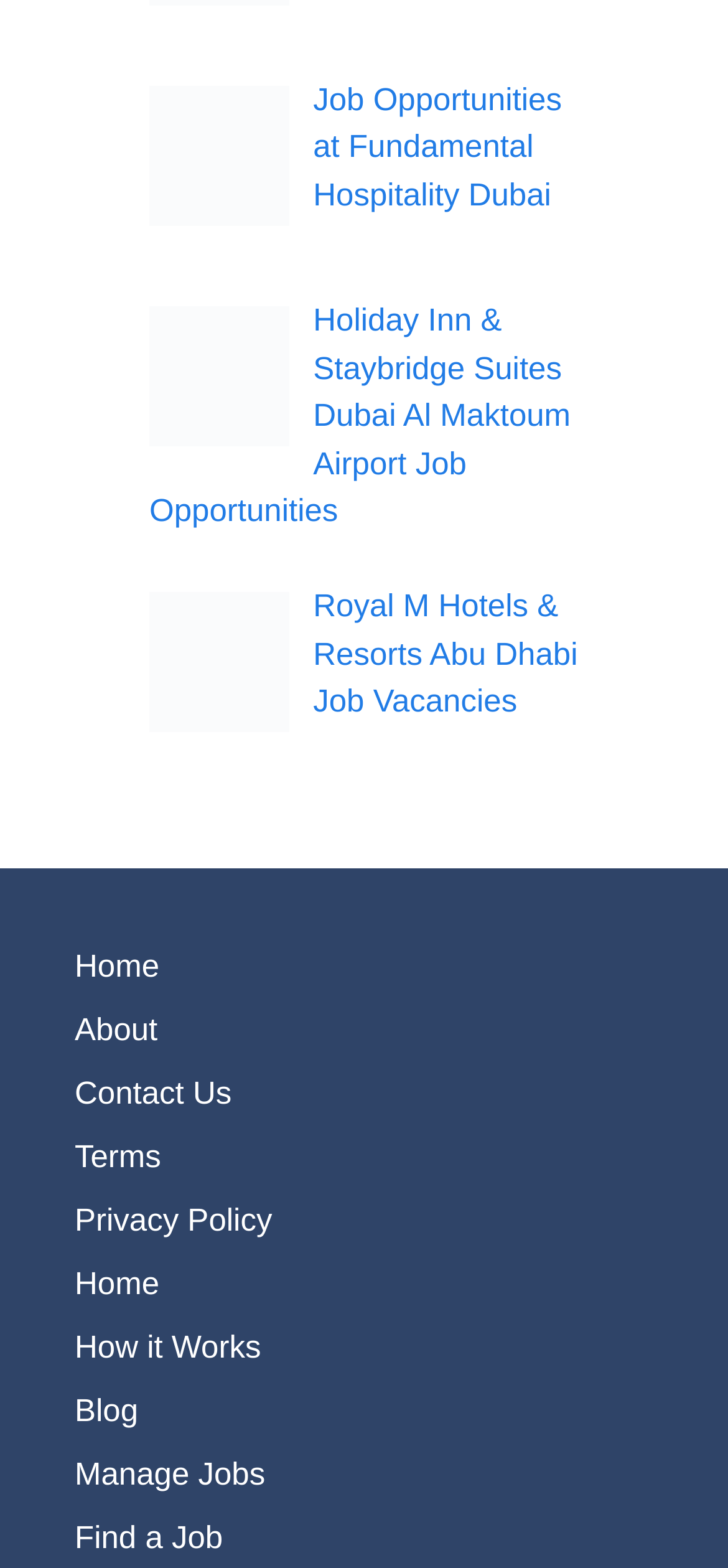Find the coordinates for the bounding box of the element with this description: "Home".

[0.103, 0.574, 0.219, 0.597]